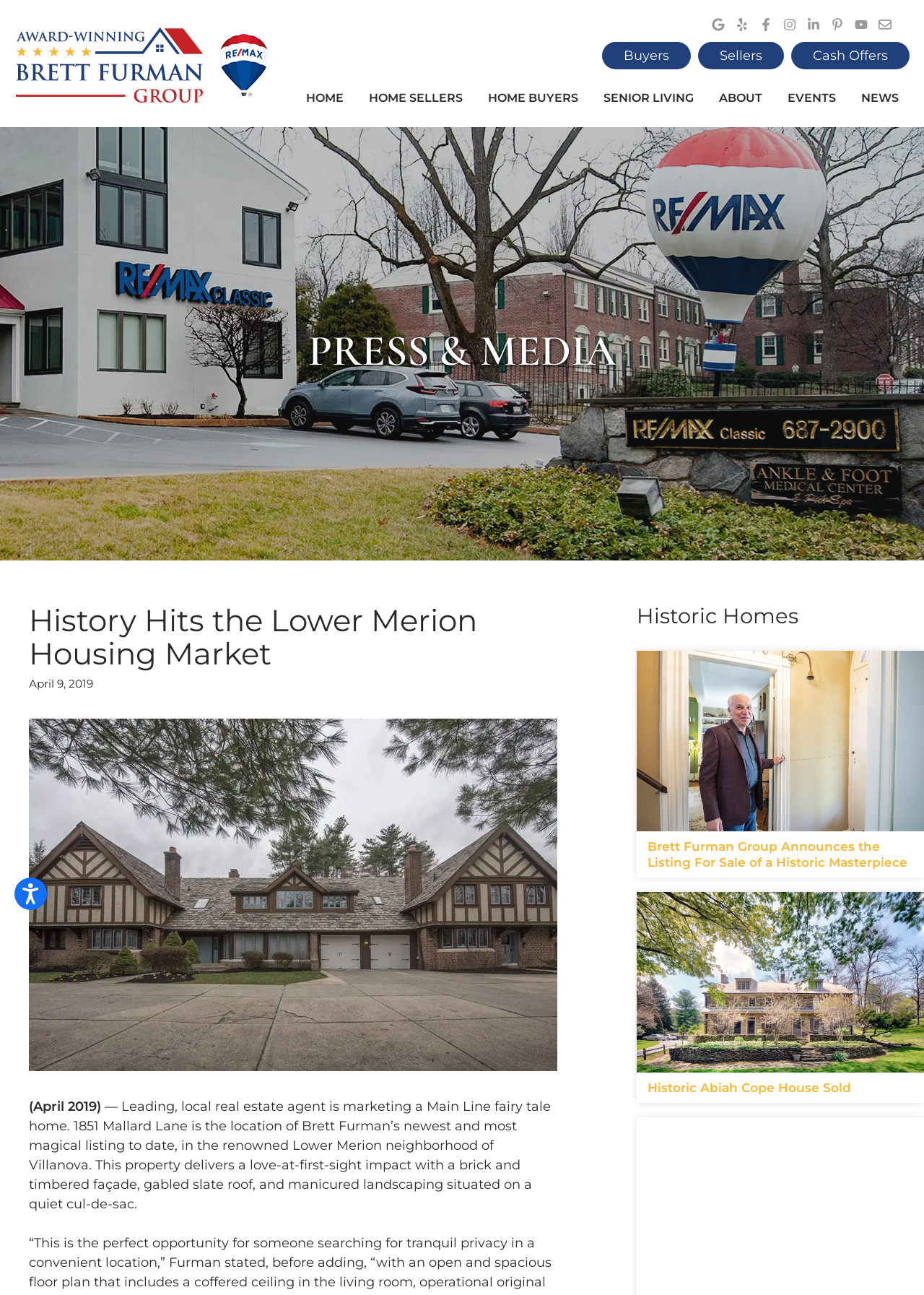What is the location of the fairy tale home?
Answer the question with a single word or phrase derived from the image.

Villanova